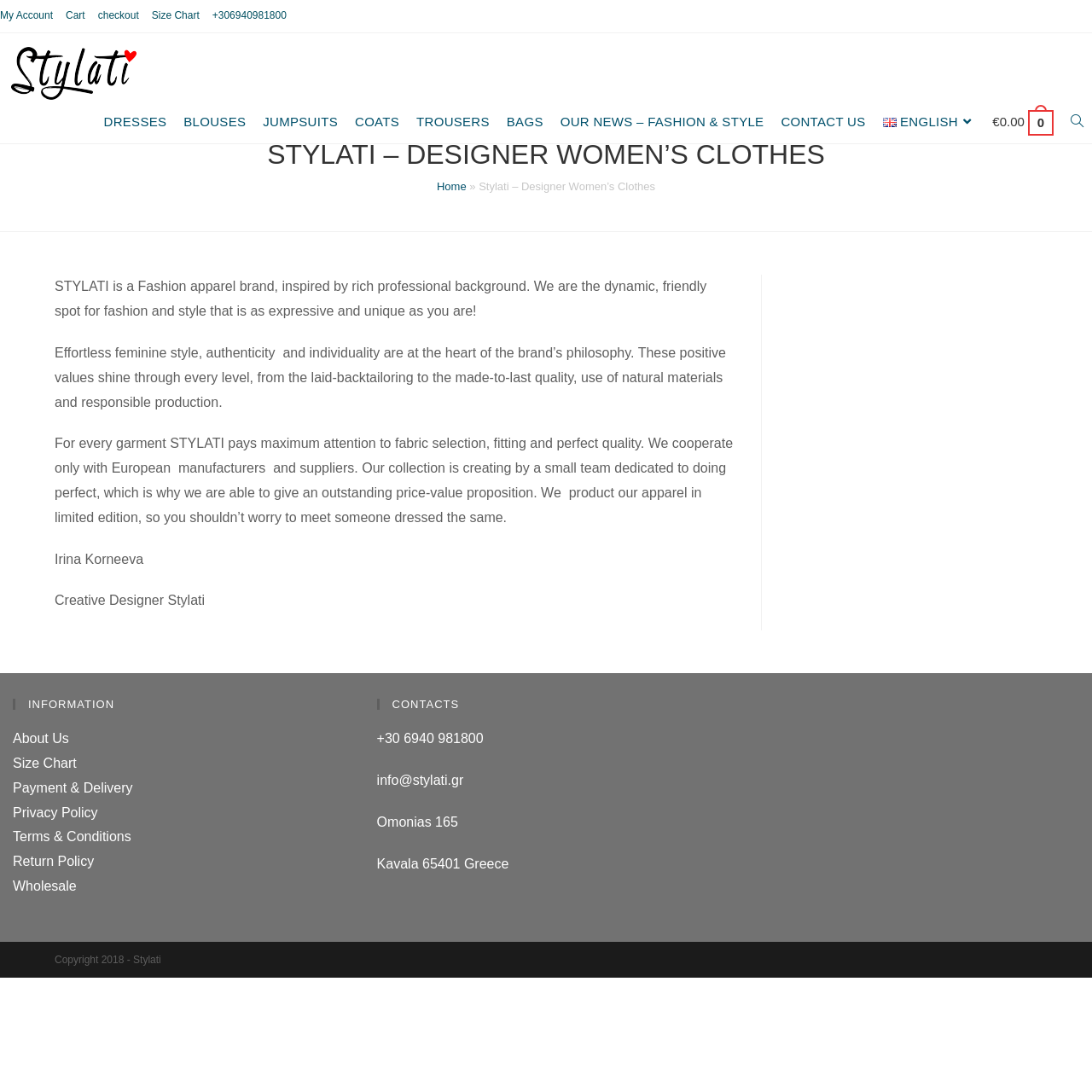Determine the bounding box for the UI element that matches this description: "Return Policy".

[0.012, 0.782, 0.086, 0.795]